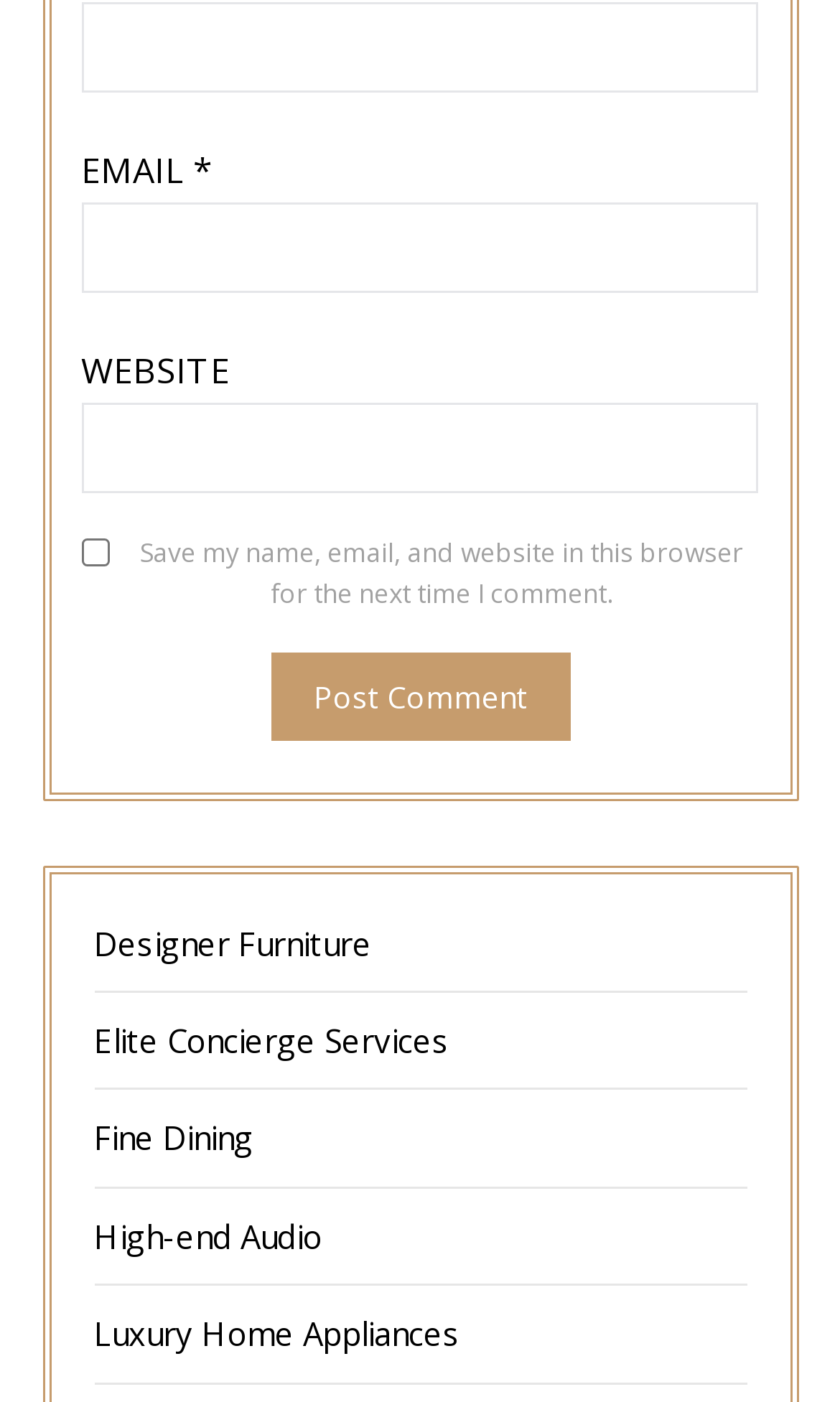Look at the image and give a detailed response to the following question: What is the button below the comment section for?

The button is labeled 'Post Comment' and is located below the comment section, suggesting that its purpose is to submit the user's comment.